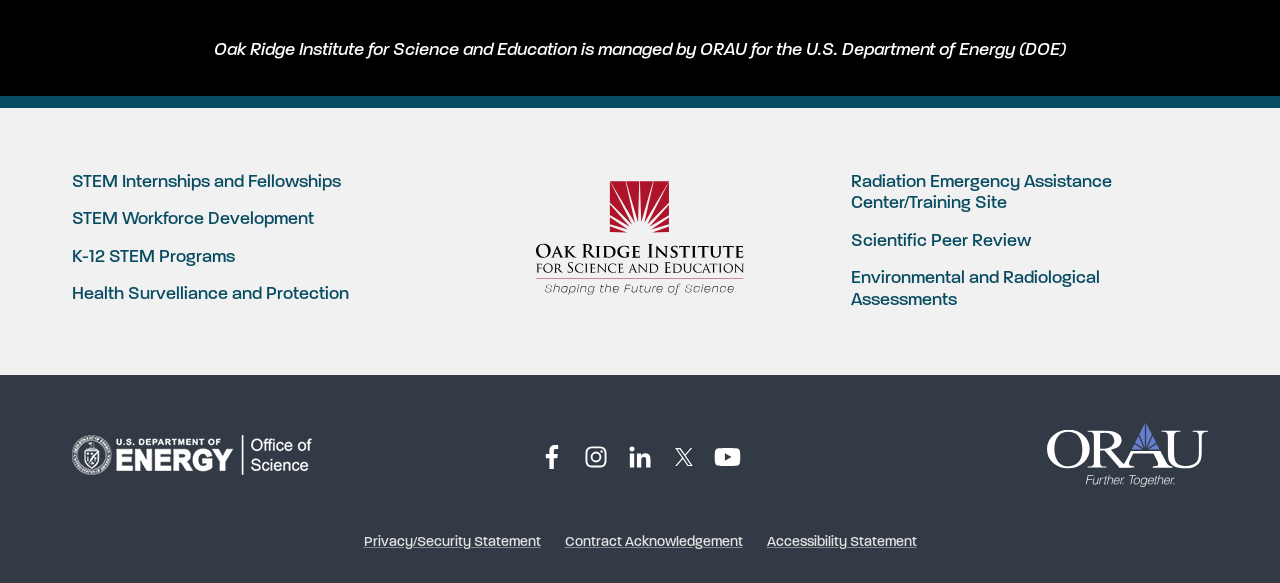Please mark the bounding box coordinates of the area that should be clicked to carry out the instruction: "Click ORISE logo".

[0.4, 0.31, 0.6, 0.519]